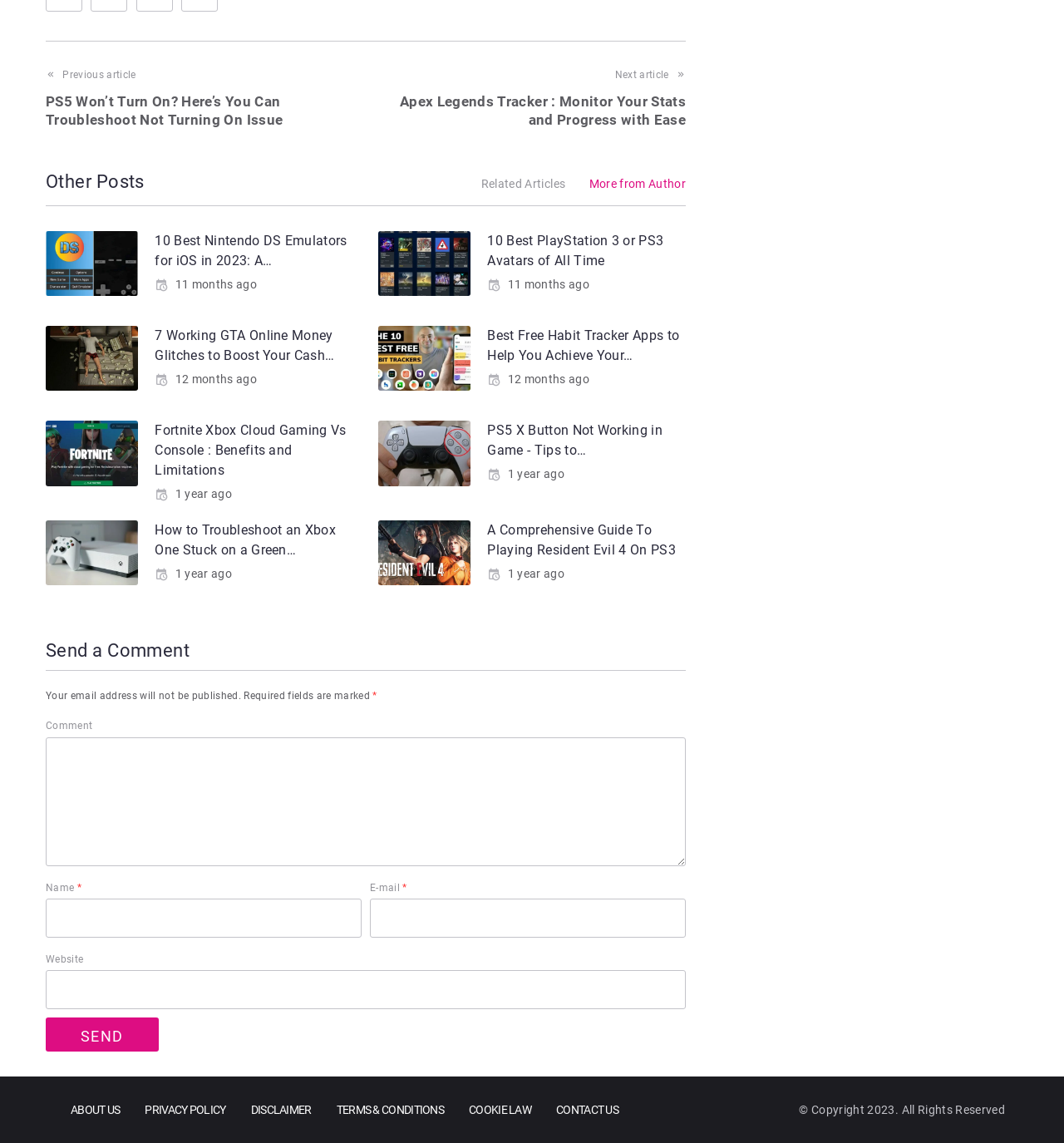Using the element description Contact Us, predict the bounding box coordinates for the UI element. Provide the coordinates in (top-left x, top-left y, bottom-right x, bottom-right y) format with values ranging from 0 to 1.

[0.511, 0.956, 0.593, 0.985]